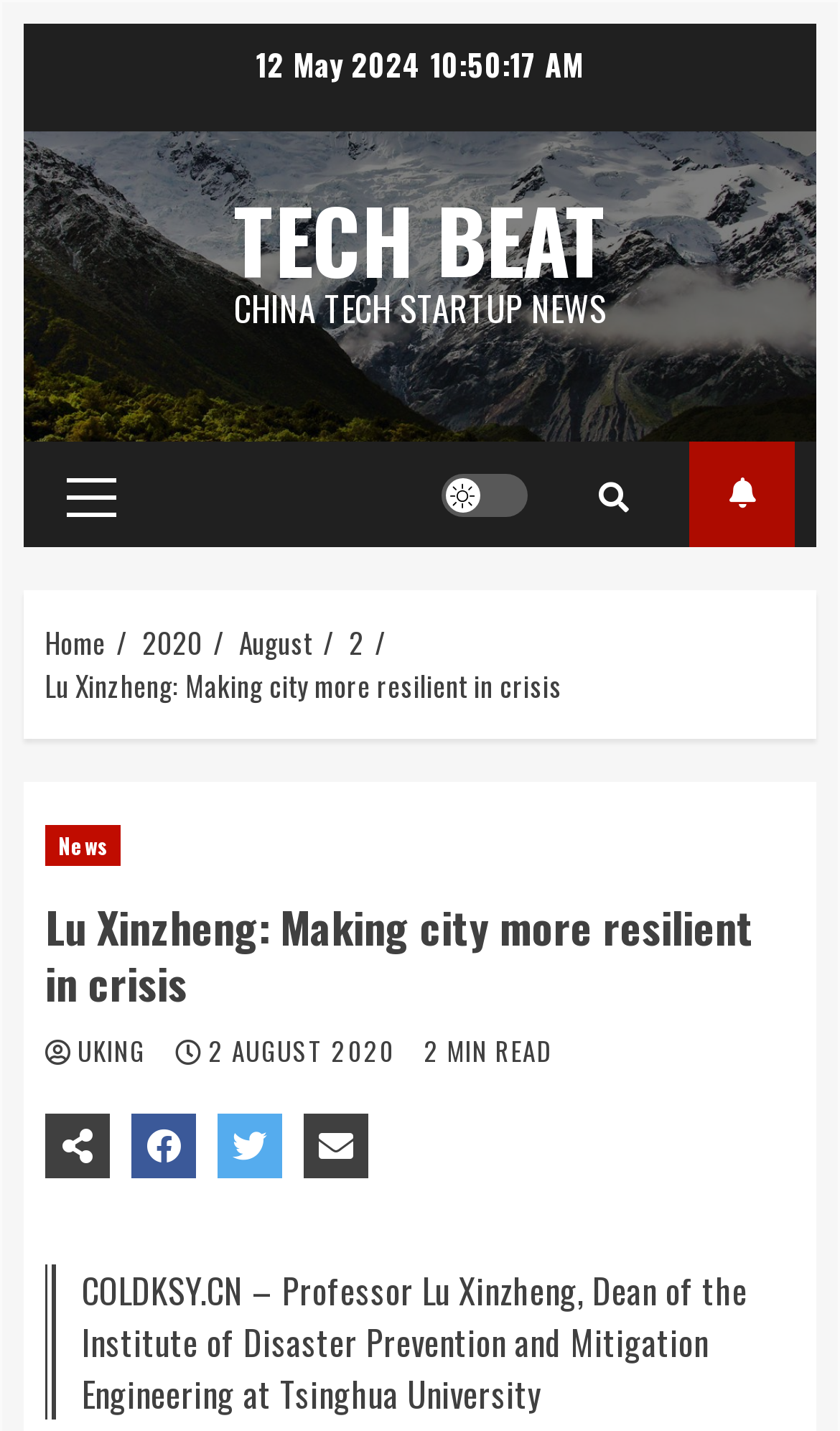Can you find the bounding box coordinates for the element to click on to achieve the instruction: "Click on the 'UKING' link"?

[0.092, 0.721, 0.182, 0.747]